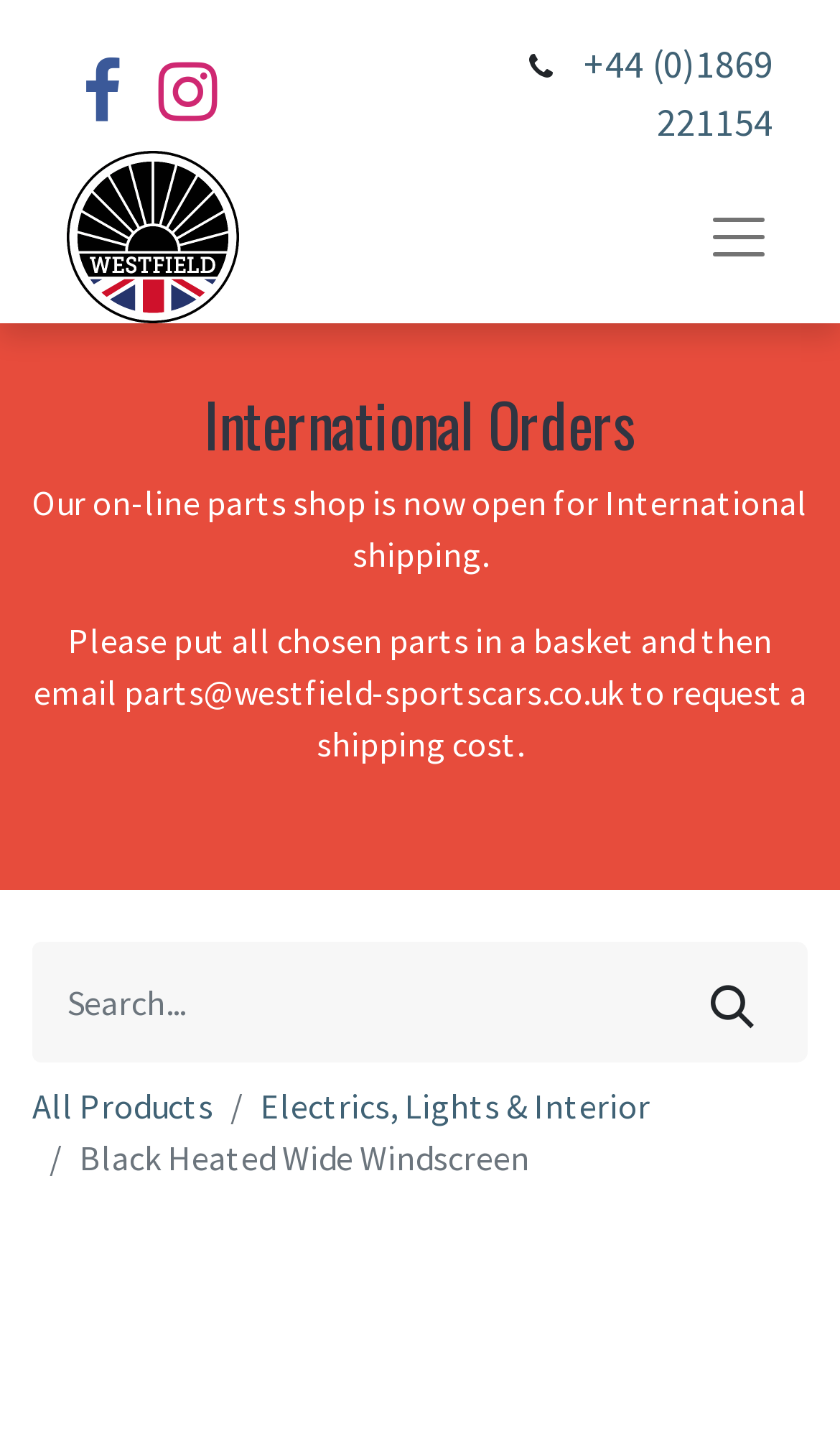Find the bounding box coordinates for the UI element that matches this description: "parent_node: +44 (0)1869 221154".

[0.838, 0.136, 0.921, 0.196]